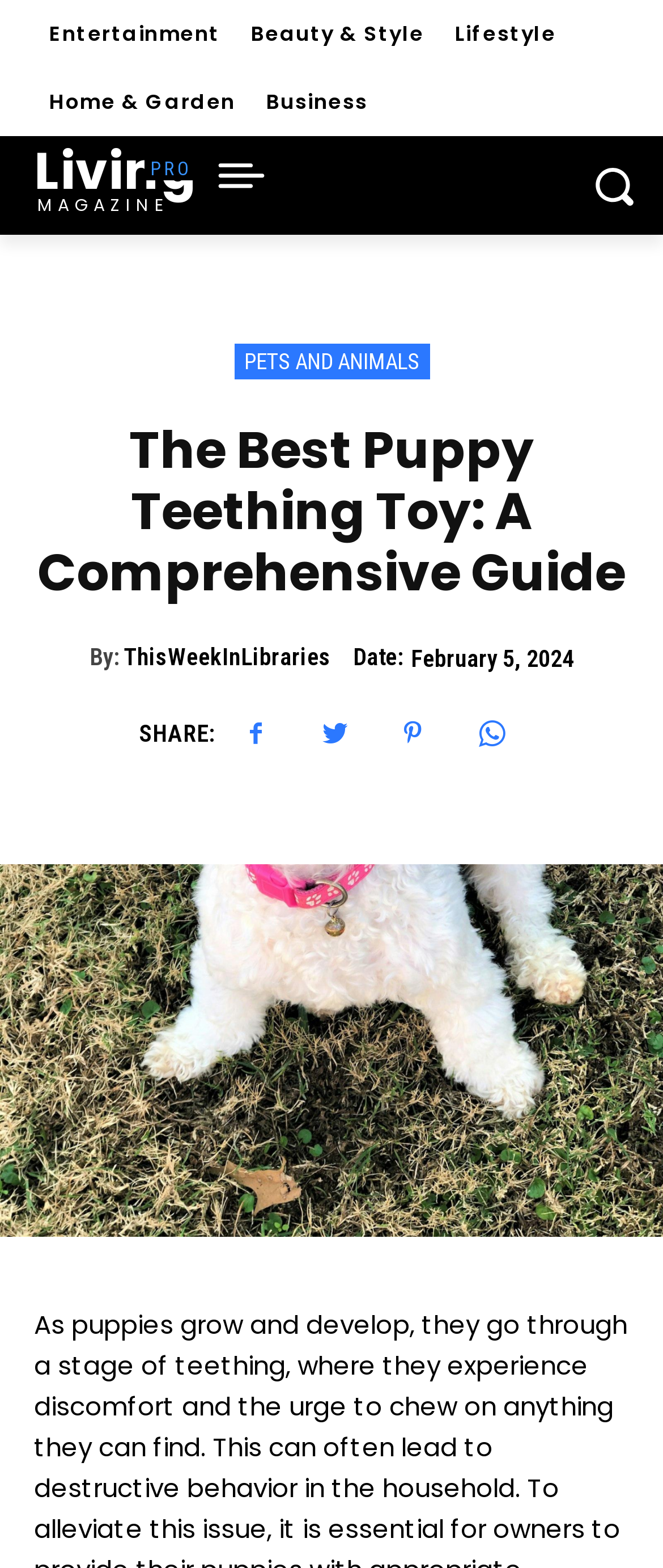When was the article published?
Please give a detailed and elaborate explanation in response to the question.

I determined the publication date of the article by looking at the text 'February 5, 2024' located next to the 'Date:' text, which indicates the publication date of the current article.